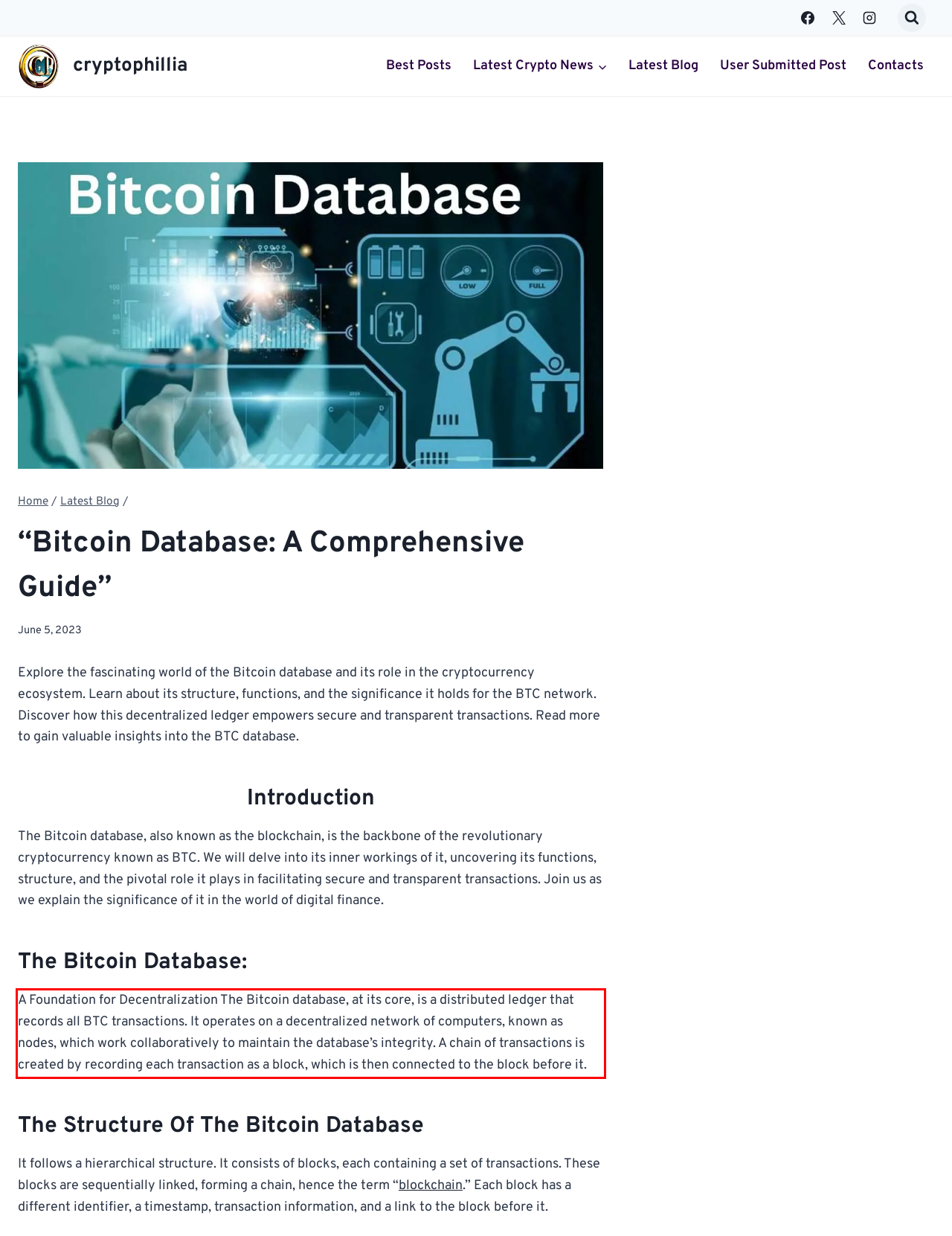Given a webpage screenshot, identify the text inside the red bounding box using OCR and extract it.

A Foundation for Decentralization The Bitcoin database, at its core, is a distributed ledger that records all BTC transactions. It operates on a decentralized network of computers, known as nodes, which work collaboratively to maintain the database’s integrity. A chain of transactions is created by recording each transaction as a block, which is then connected to the block before it.